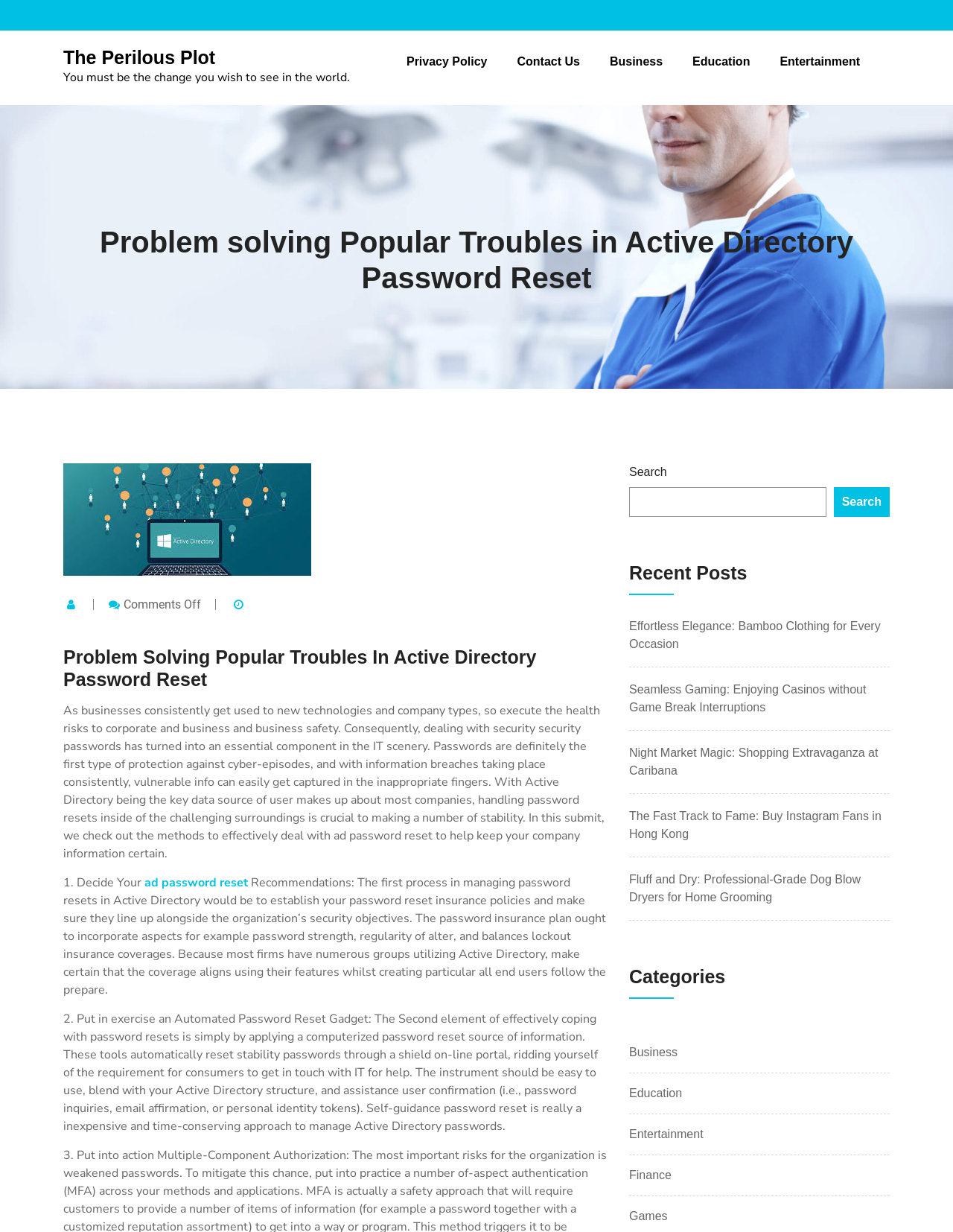Identify the main heading from the webpage and provide its text content.

The Perilous Plot